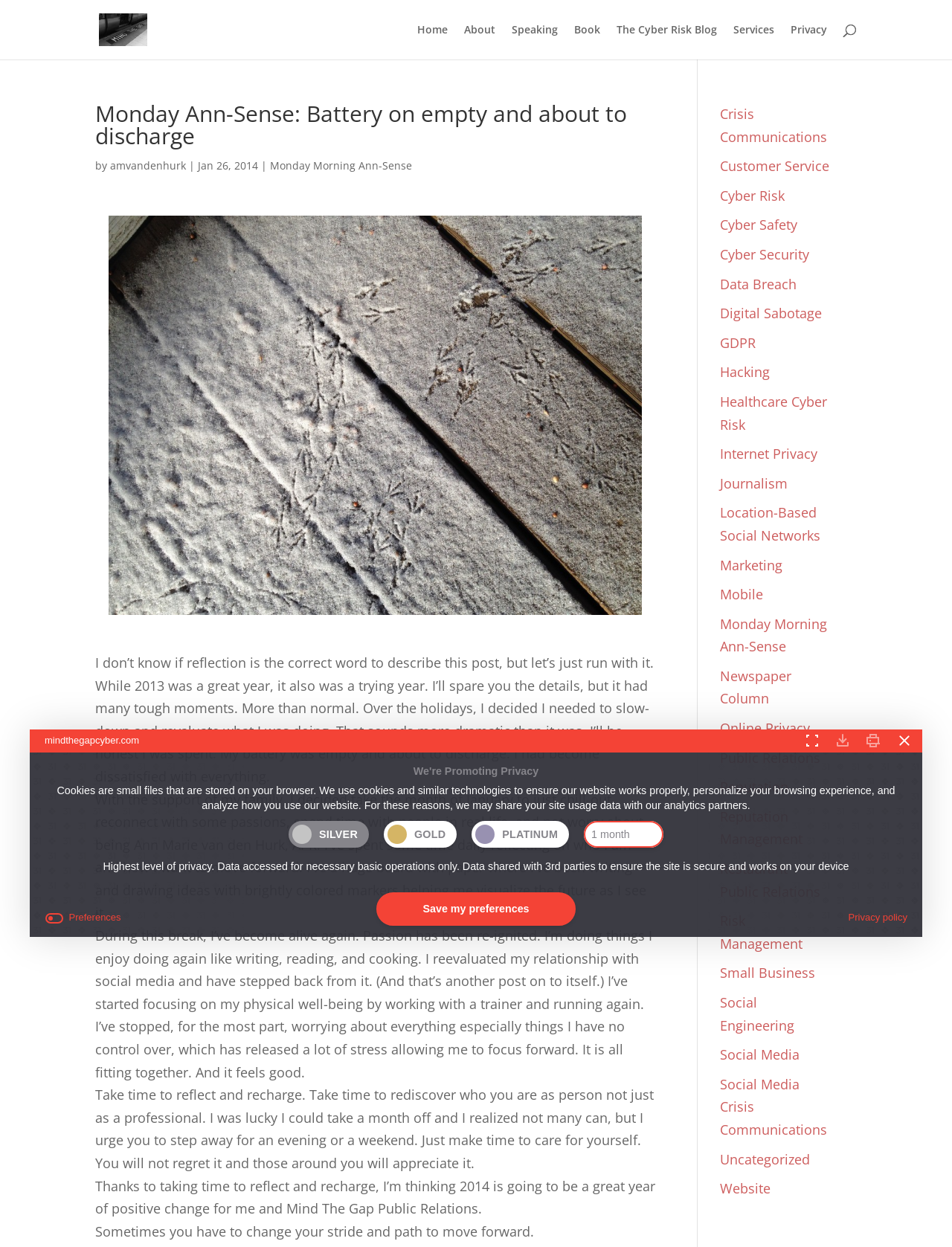What is the name of the company mentioned in the blog post? Analyze the screenshot and reply with just one word or a short phrase.

Mind The Gap Public Relations